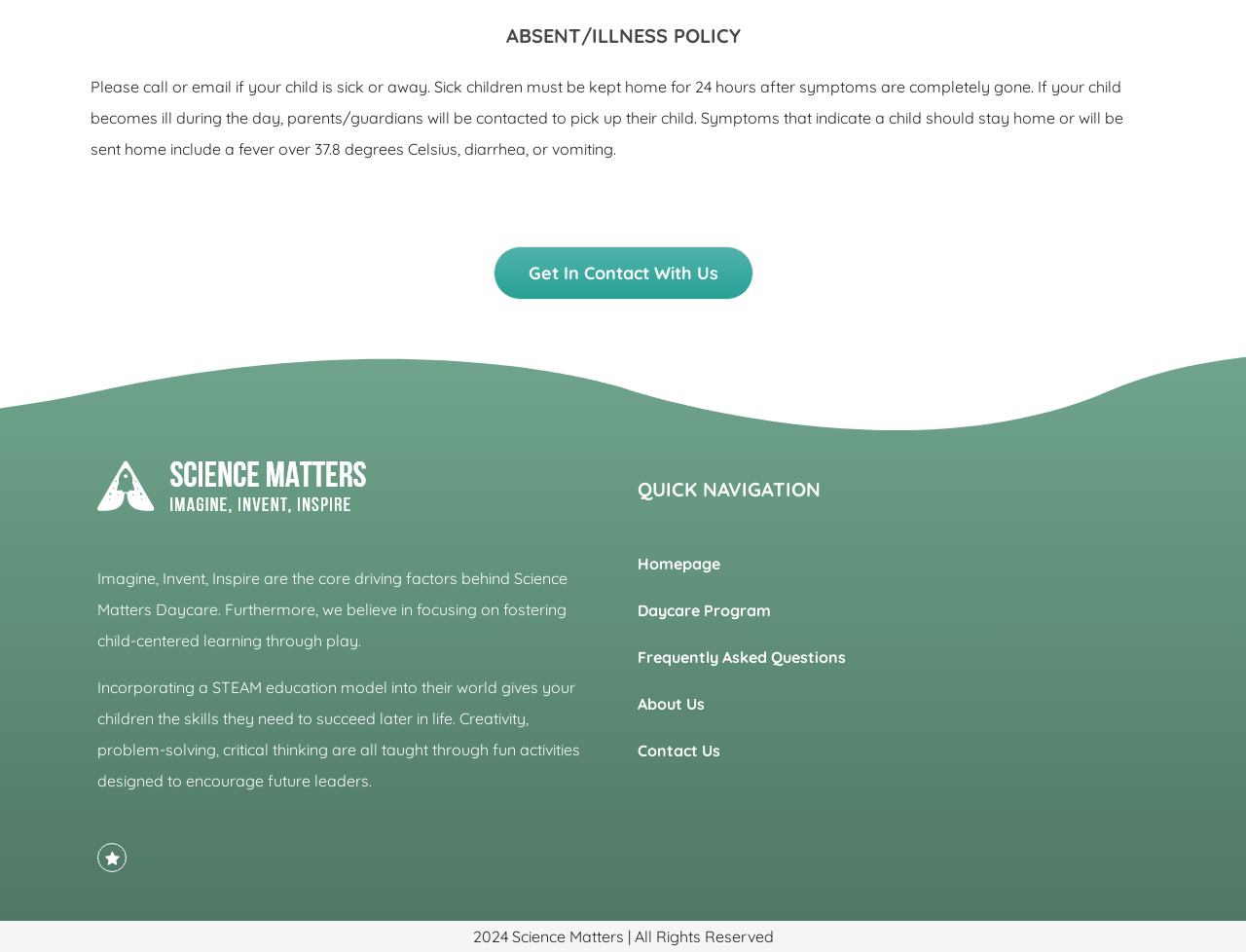Show the bounding box coordinates for the HTML element as described: "Daycare Program".

[0.512, 0.631, 0.619, 0.651]